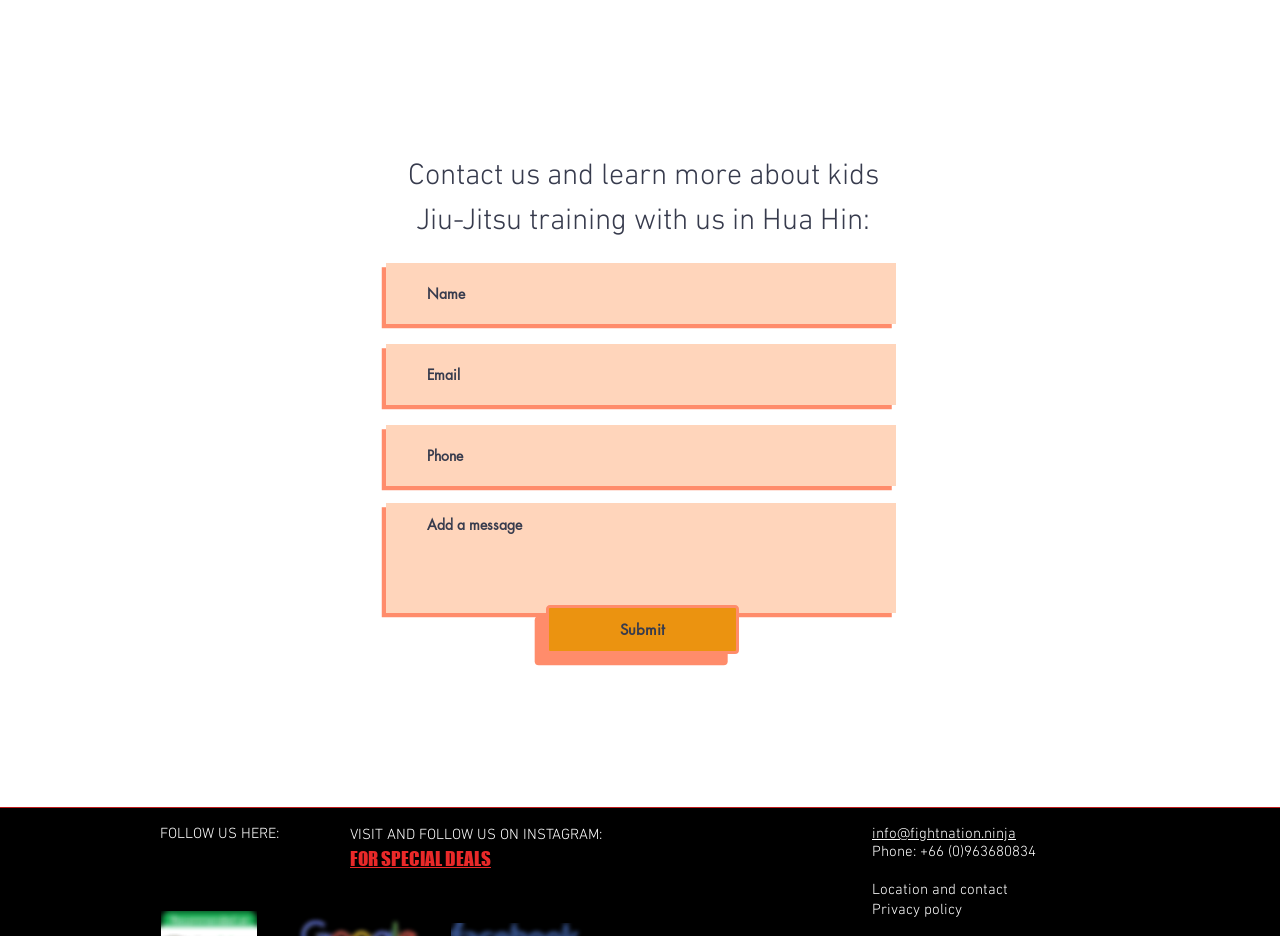Specify the bounding box coordinates of the area that needs to be clicked to achieve the following instruction: "Follow on Facebook".

[0.131, 0.909, 0.144, 0.926]